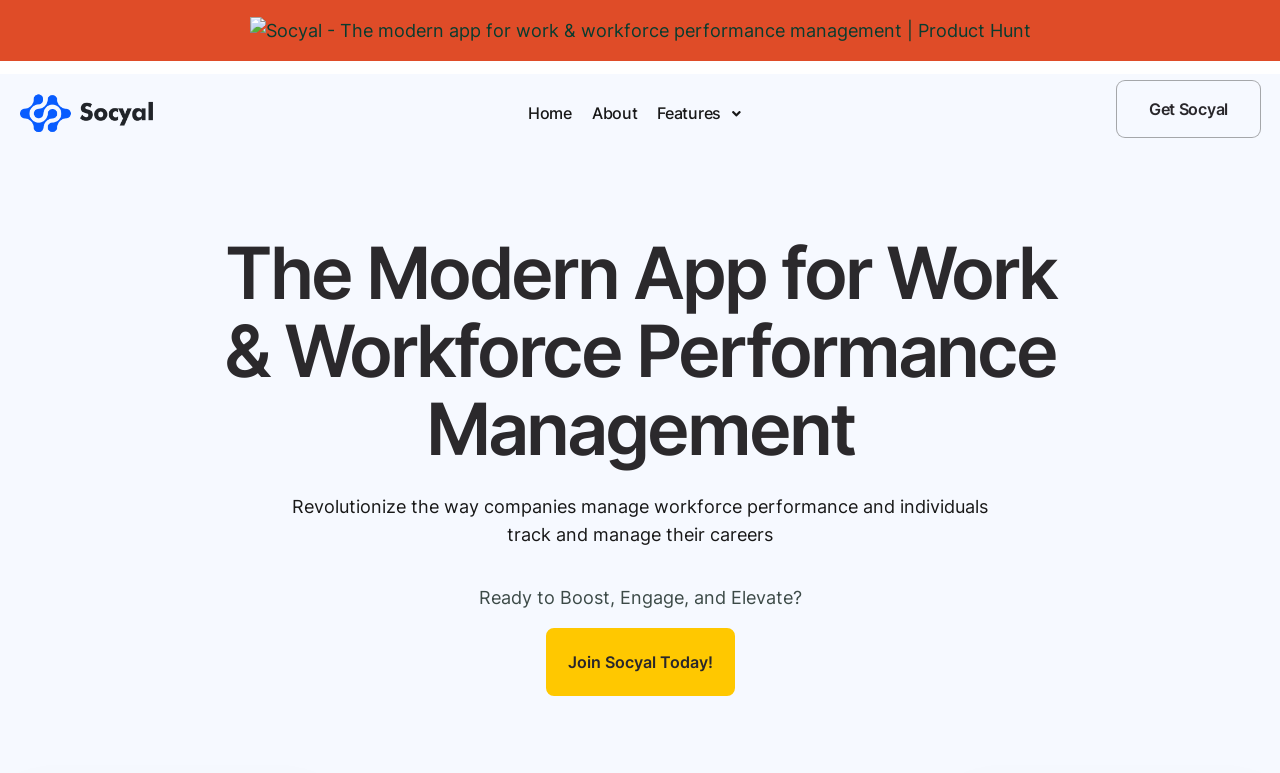Respond with a single word or phrase to the following question: How many navigation links are there?

4